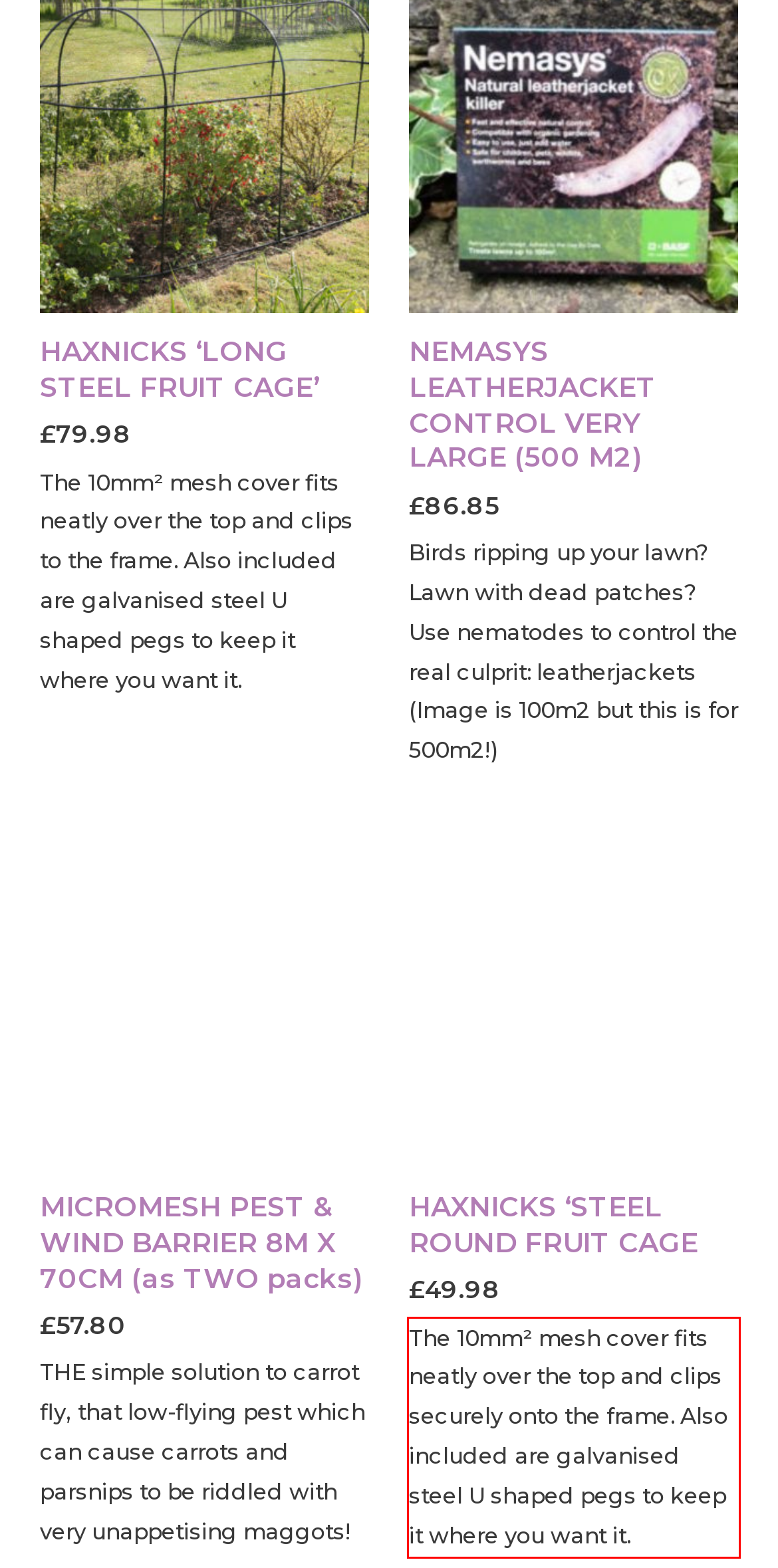Your task is to recognize and extract the text content from the UI element enclosed in the red bounding box on the webpage screenshot.

The 10mm² mesh cover fits neatly over the top and clips securely onto the frame. Also included are galvanised steel U shaped pegs to keep it where you want it.